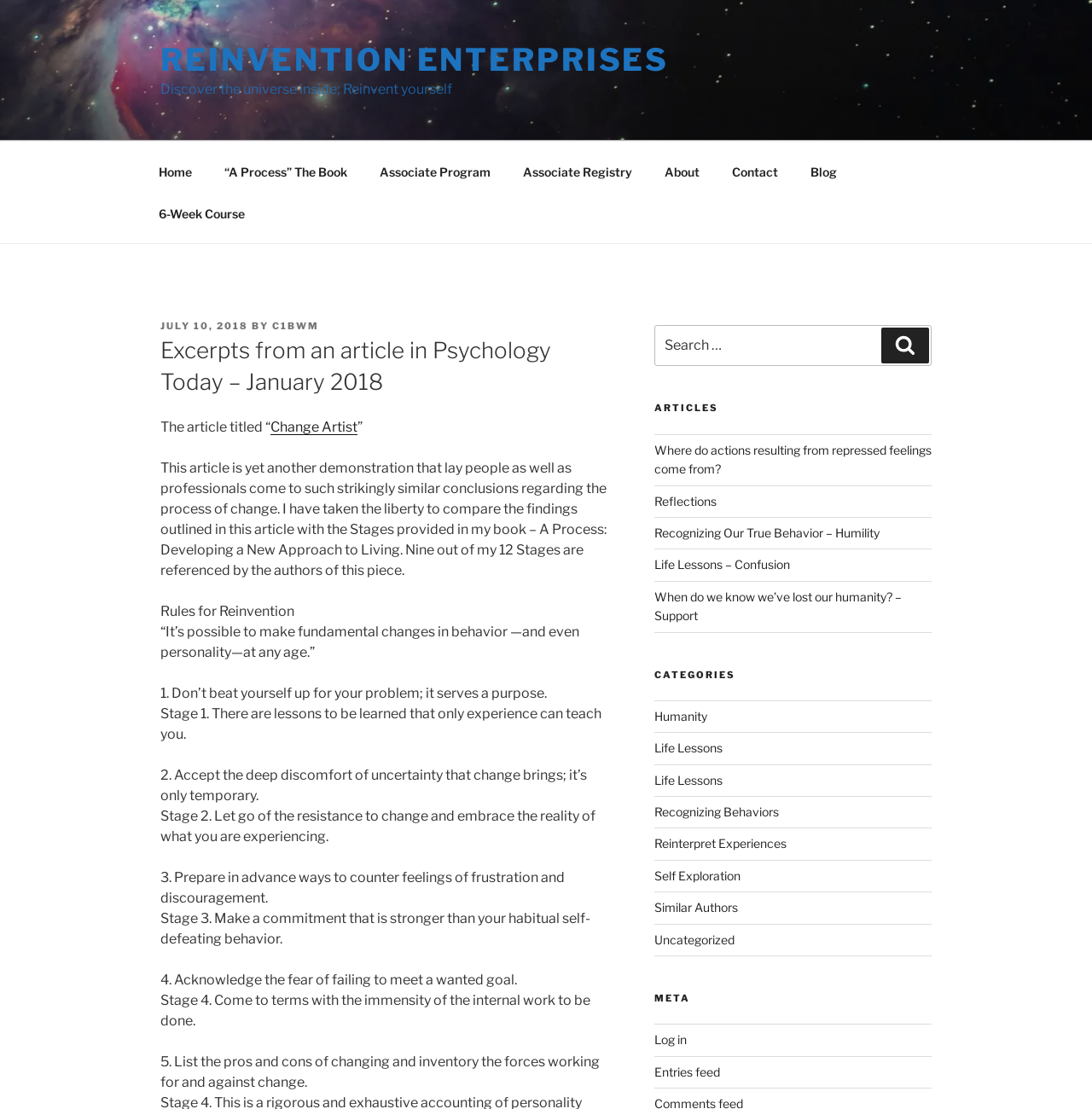Determine the bounding box coordinates for the area that needs to be clicked to fulfill this task: "Search for articles". The coordinates must be given as four float numbers between 0 and 1, i.e., [left, top, right, bottom].

[0.599, 0.293, 0.853, 0.33]